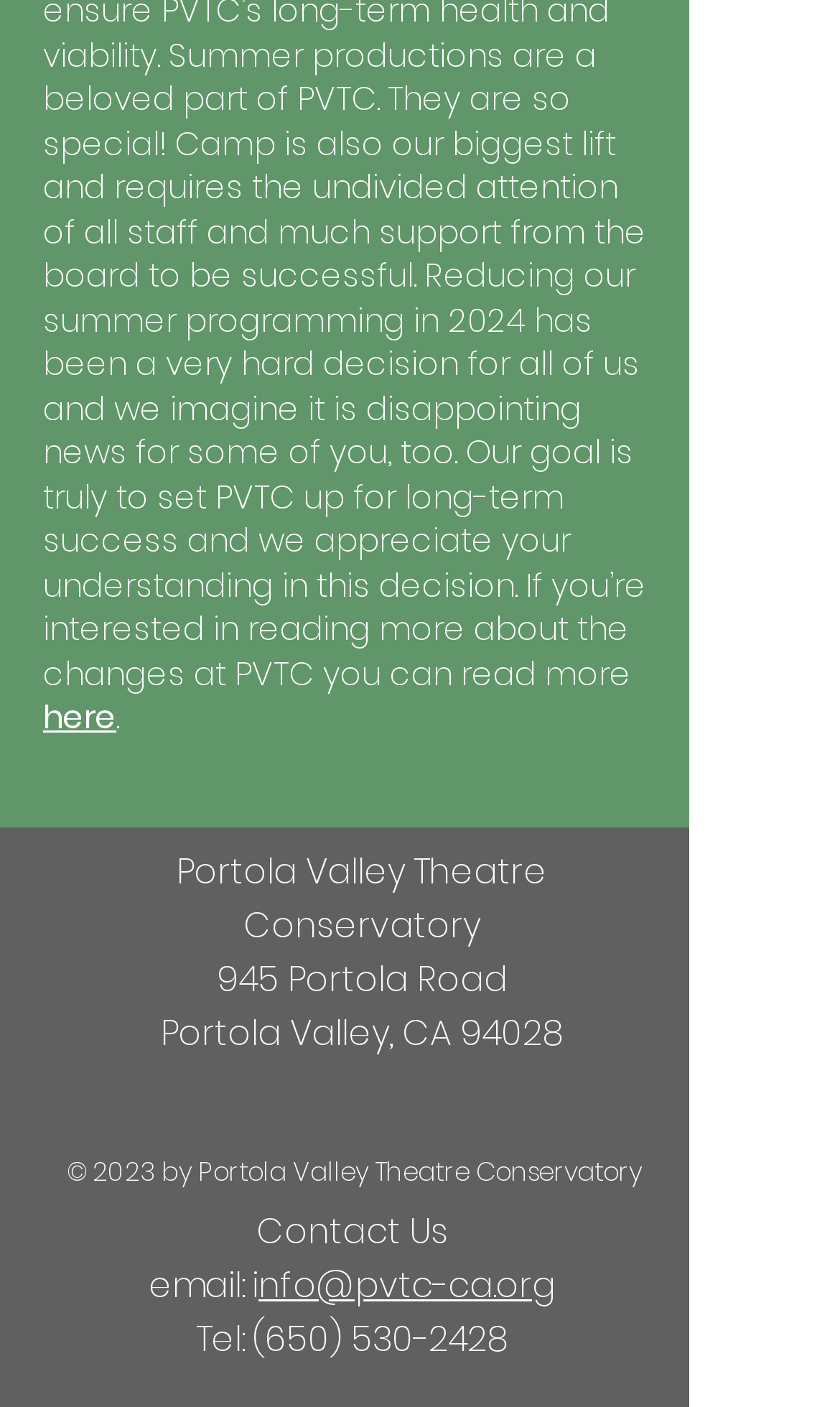From the webpage screenshot, predict the bounding box coordinates (top-left x, top-left y, bottom-right x, bottom-right y) for the UI element described here: aria-label="White Twitter Icon"

[0.372, 0.76, 0.462, 0.813]